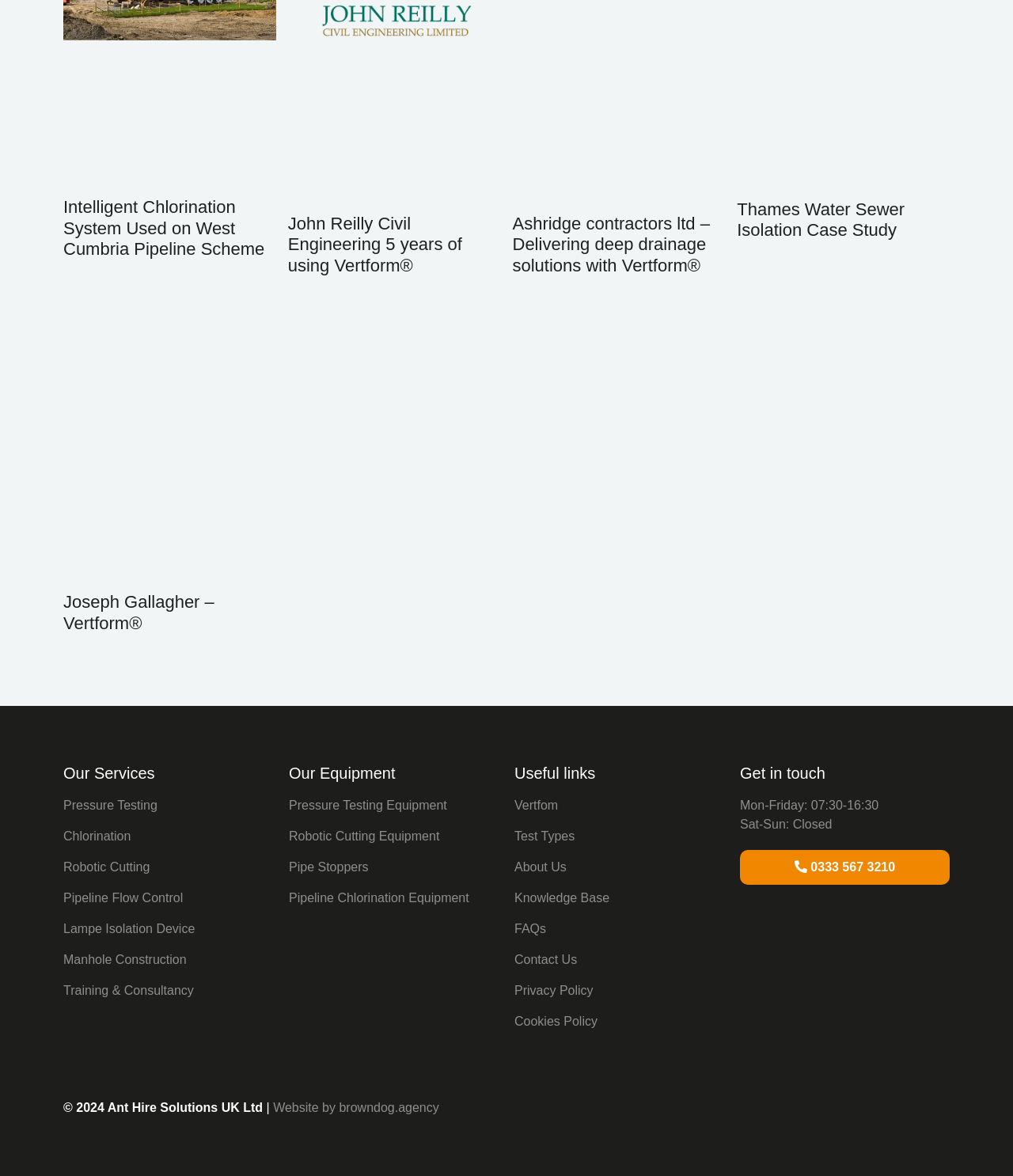What is the link text below the heading 'Our Services'?
Please look at the screenshot and answer in one word or a short phrase.

Pressure Testing